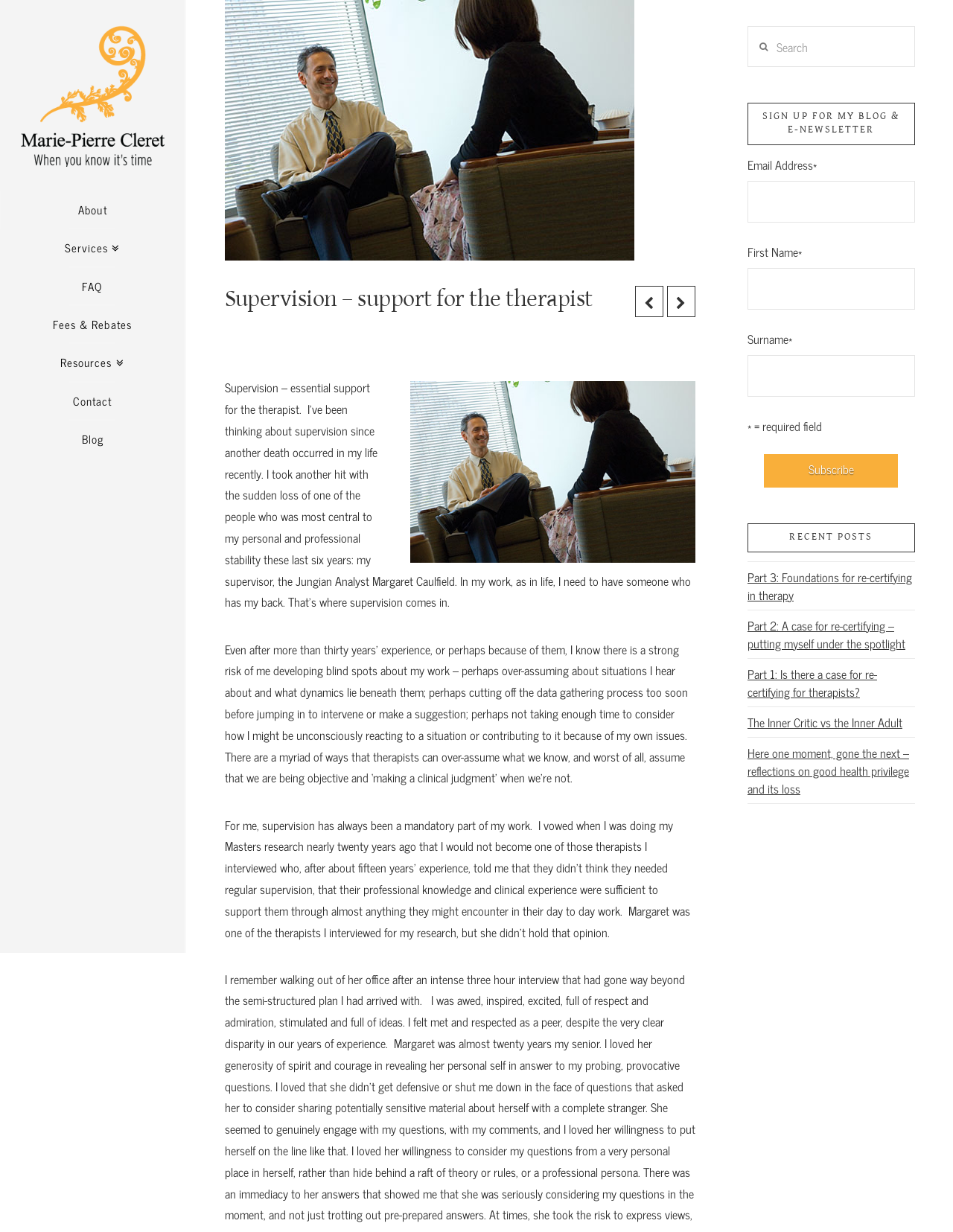What is the purpose of supervision according to the therapist?
We need a detailed and exhaustive answer to the question. Please elaborate.

I read the StaticText element that describes the importance of supervision, and it mentions that the therapist needs someone to have their back to avoid blind spots in their work.